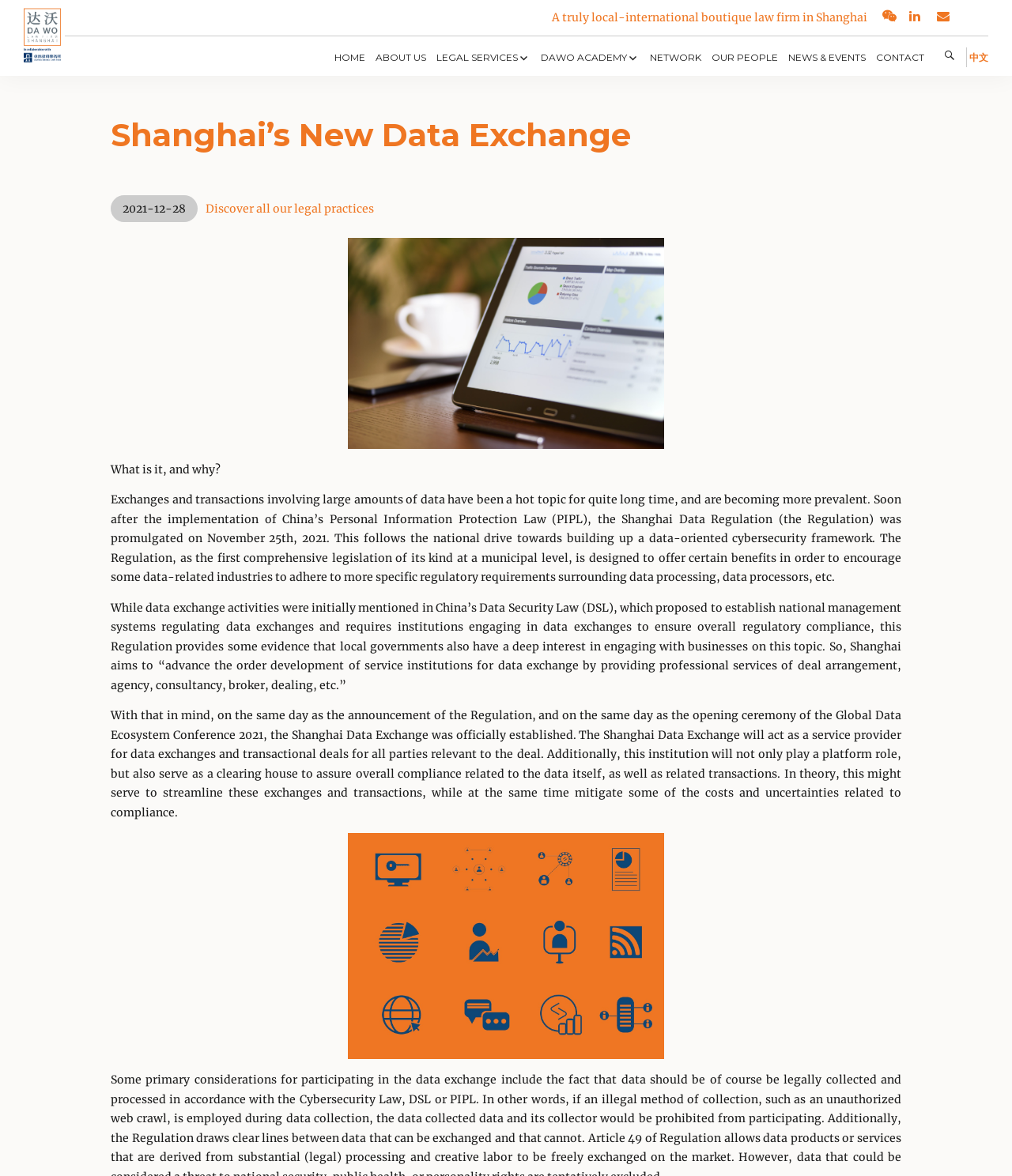Respond to the following question with a brief word or phrase:
What is the topic of the Global Data Ecosystem Conference 2021?

Data ecosystem